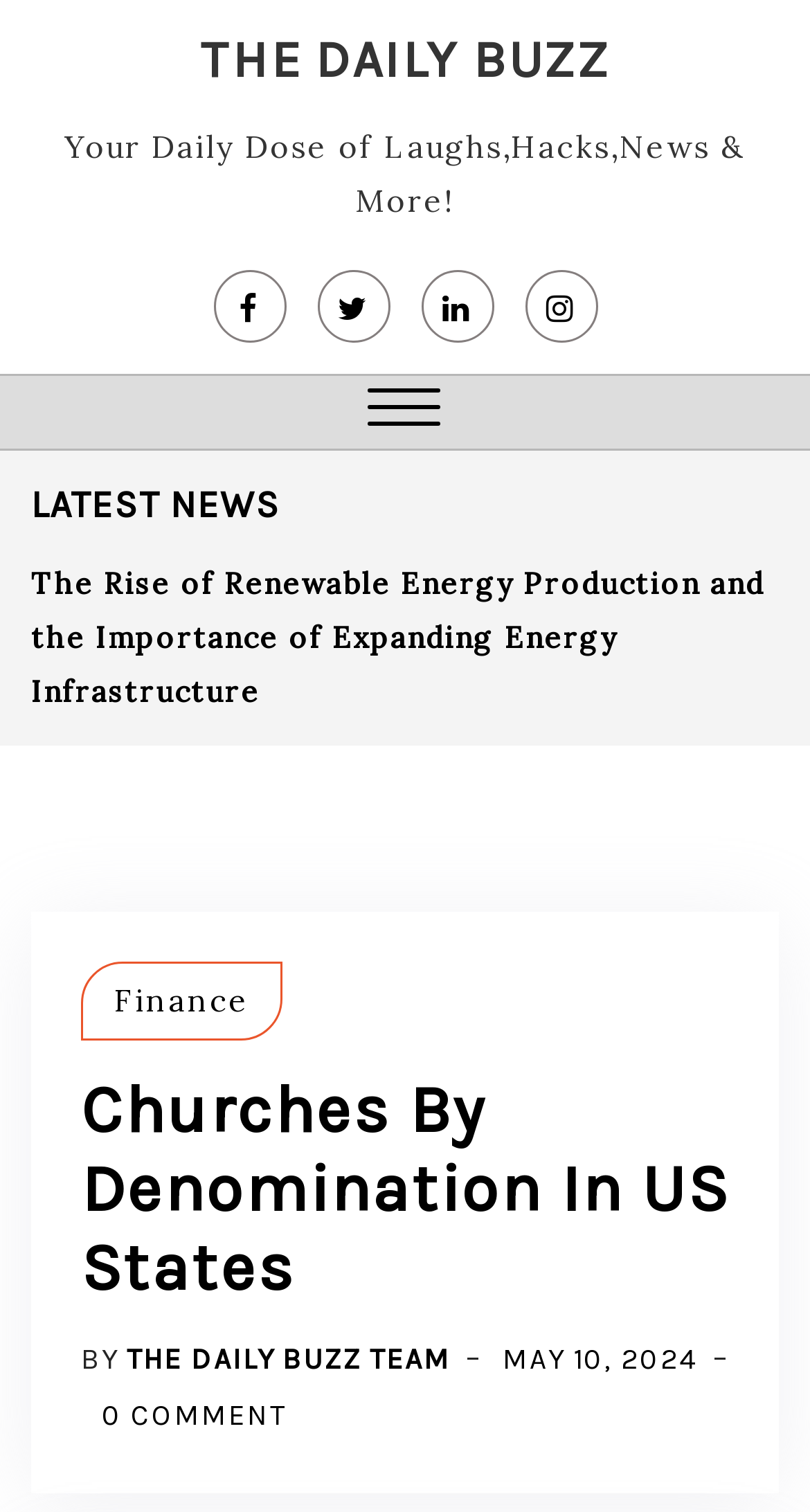Identify the bounding box of the HTML element described here: "The Daily Buzz Team". Provide the coordinates as four float numbers between 0 and 1: [left, top, right, bottom].

[0.156, 0.816, 0.556, 0.839]